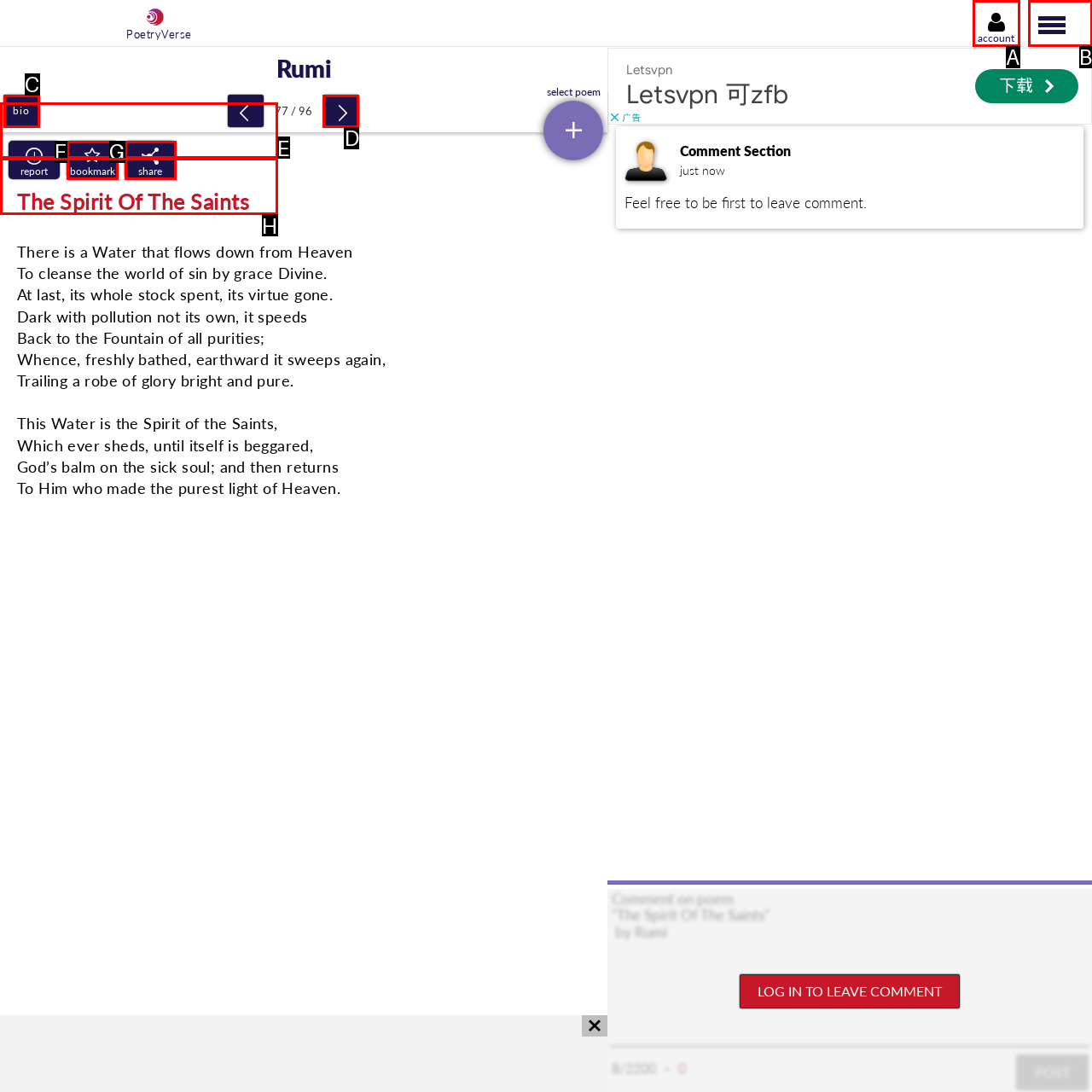Given the description: title="user widget button", identify the corresponding option. Answer with the letter of the appropriate option directly.

A